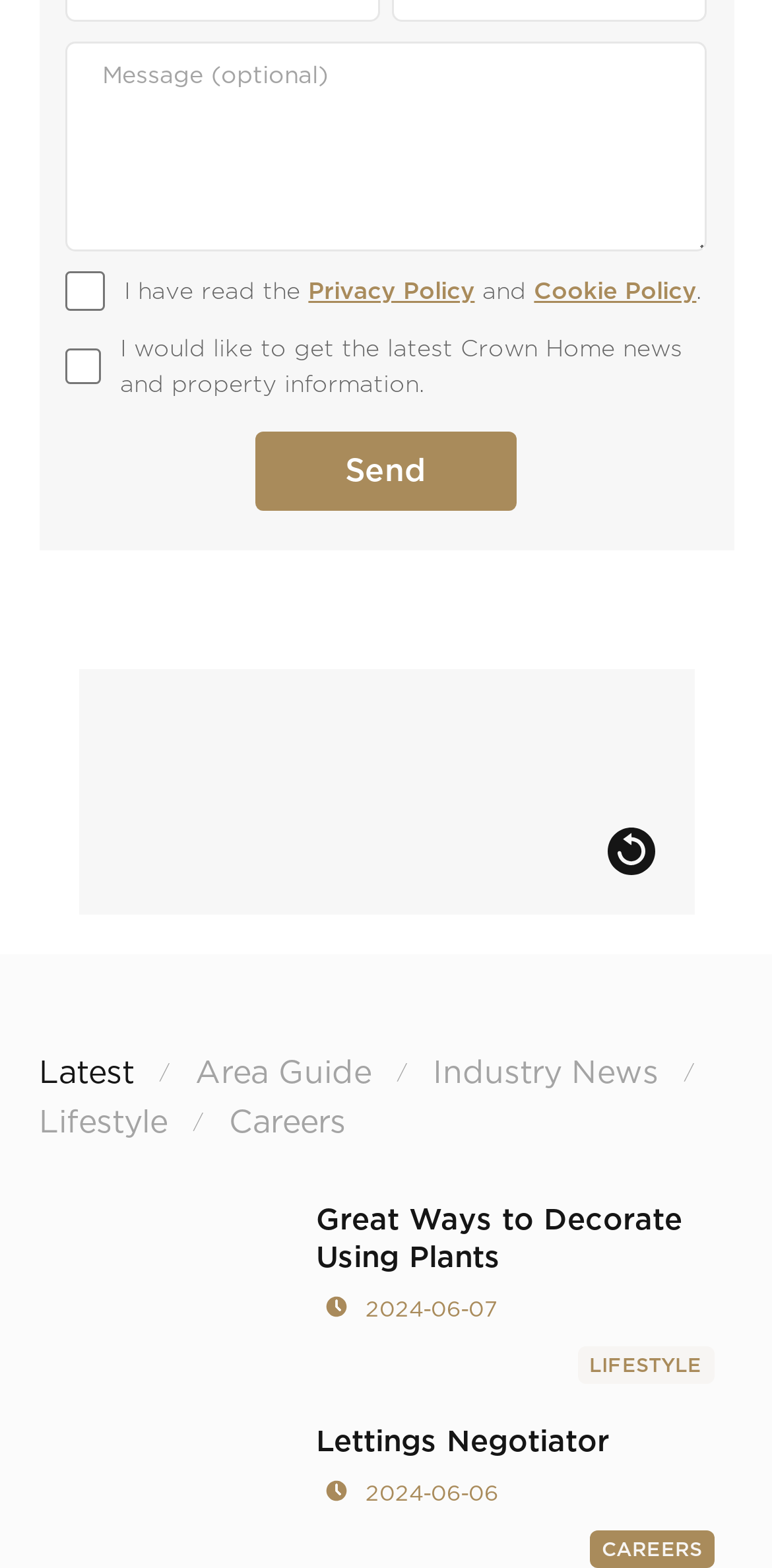Look at the image and write a detailed answer to the question: 
What is the purpose of the checkbox 'I have read the Privacy Policy and Cookie Policy.'?

The checkbox 'I have read the Privacy Policy and Cookie Policy.' is likely used to confirm that the user has read and agreed to the terms of the privacy policy and cookie policy before submitting a form or taking a specific action on the website.